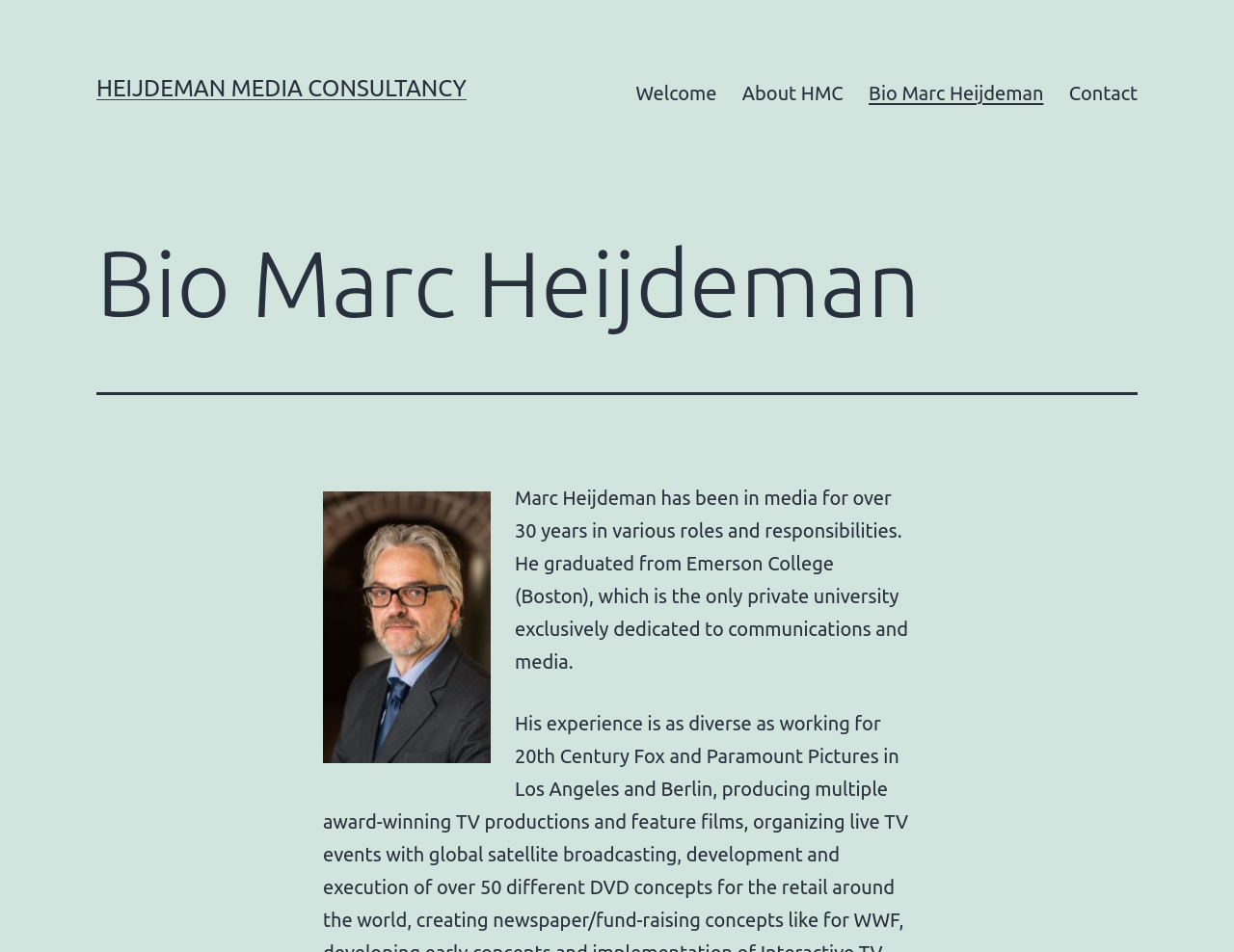What is the location of the college Marc Heijdeman graduated from?
Please provide a comprehensive answer based on the visual information in the image.

I found the answer by reading the StaticText element that describes Marc Heijdeman's background, which states that he graduated from Emerson College in Boston.